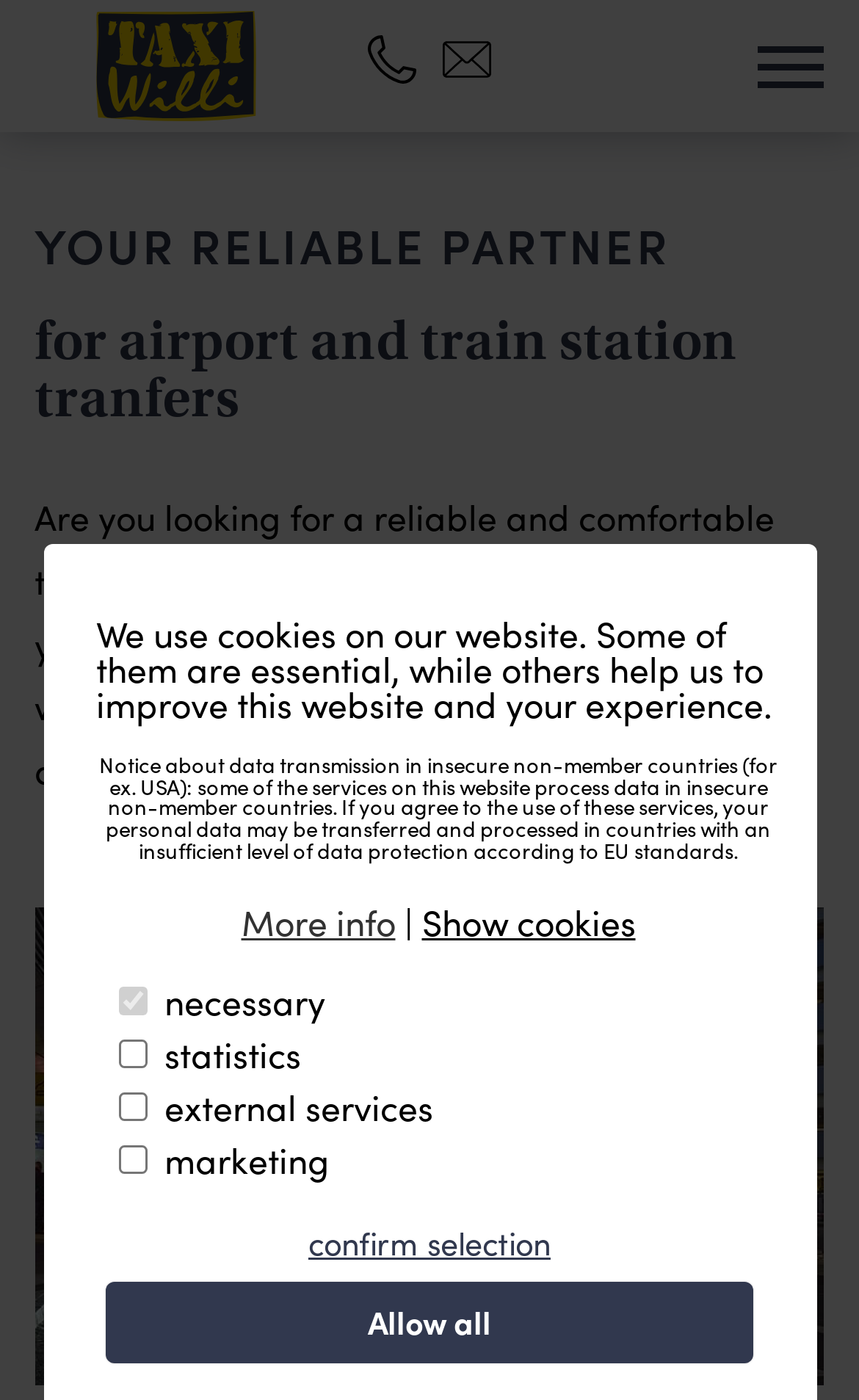Can you find the bounding box coordinates of the area I should click to execute the following instruction: "click the TAXI WILLI - Telefon link"?

[0.413, 0.0, 0.5, 0.085]